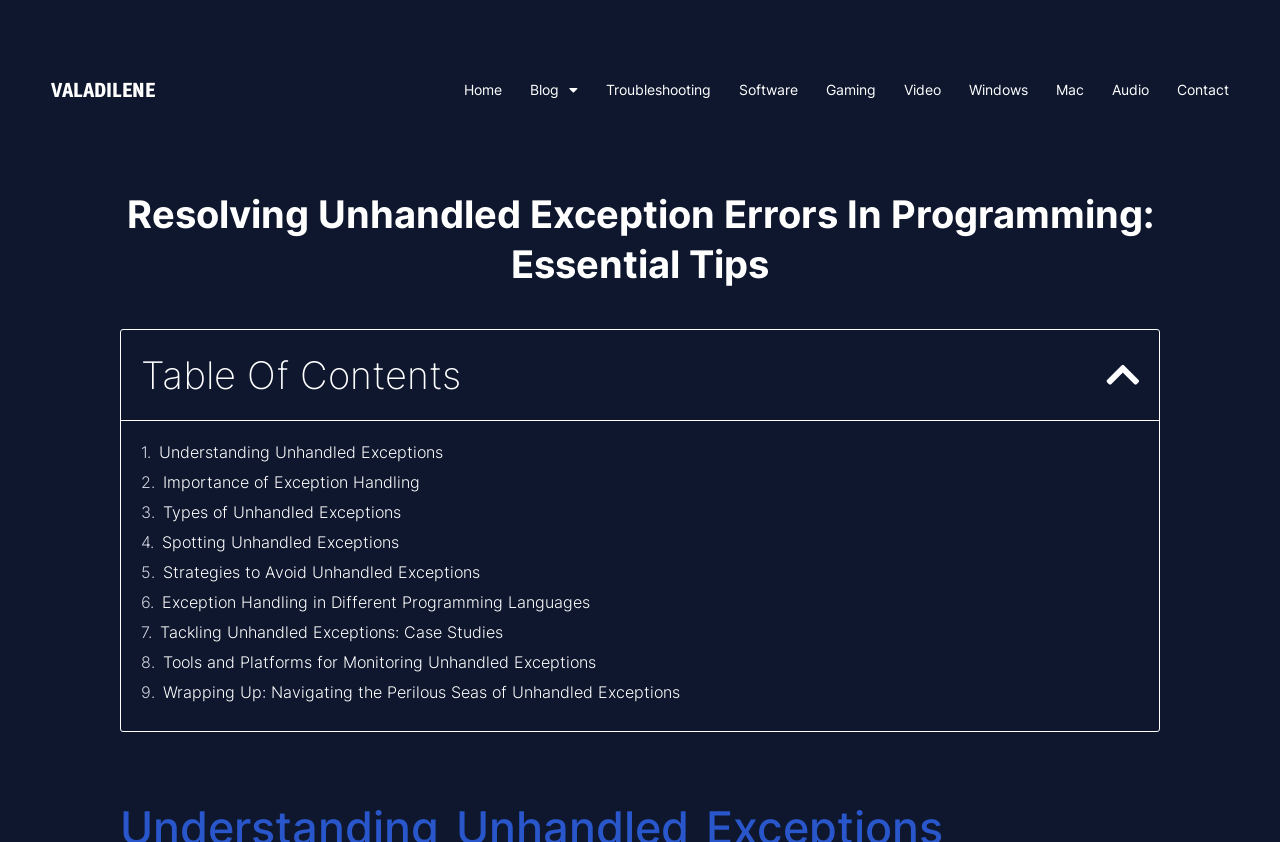Locate the bounding box coordinates of the clickable area needed to fulfill the instruction: "Explore the Troubleshooting section".

[0.473, 0.081, 0.555, 0.132]